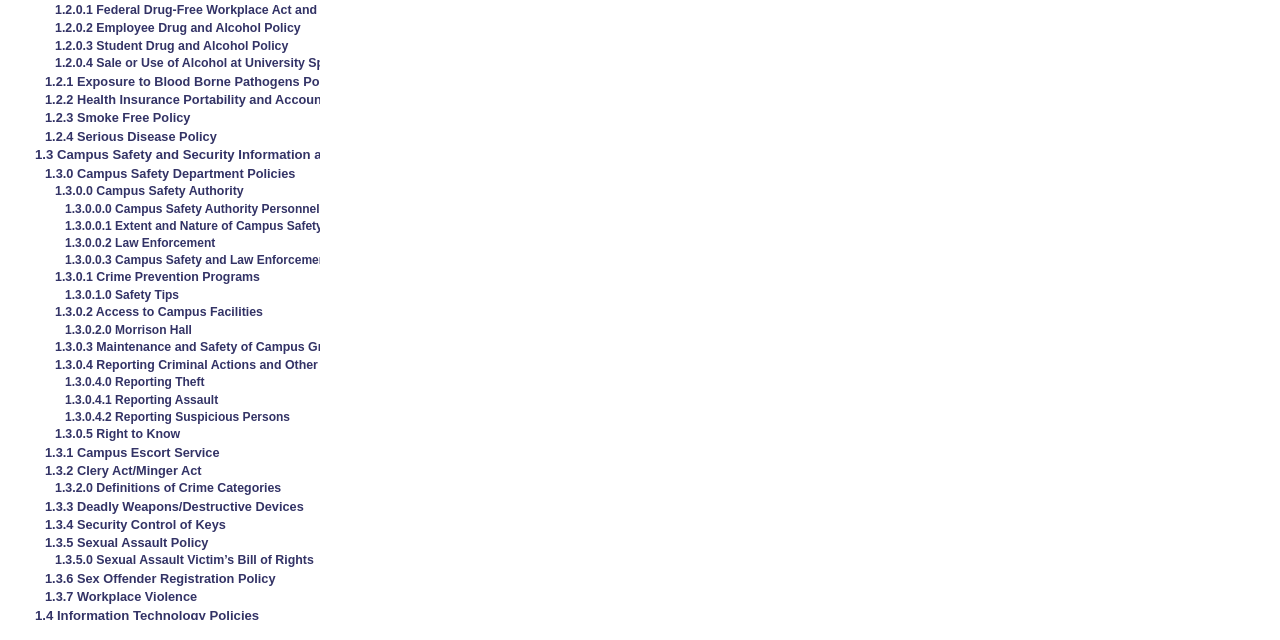Bounding box coordinates should be provided in the format (top-left x, top-left y, bottom-right x, bottom-right y) with all values between 0 and 1. Identify the bounding box for this UI element: 1.3.0.4.0 Reporting Theft

[0.051, 0.586, 0.16, 0.608]